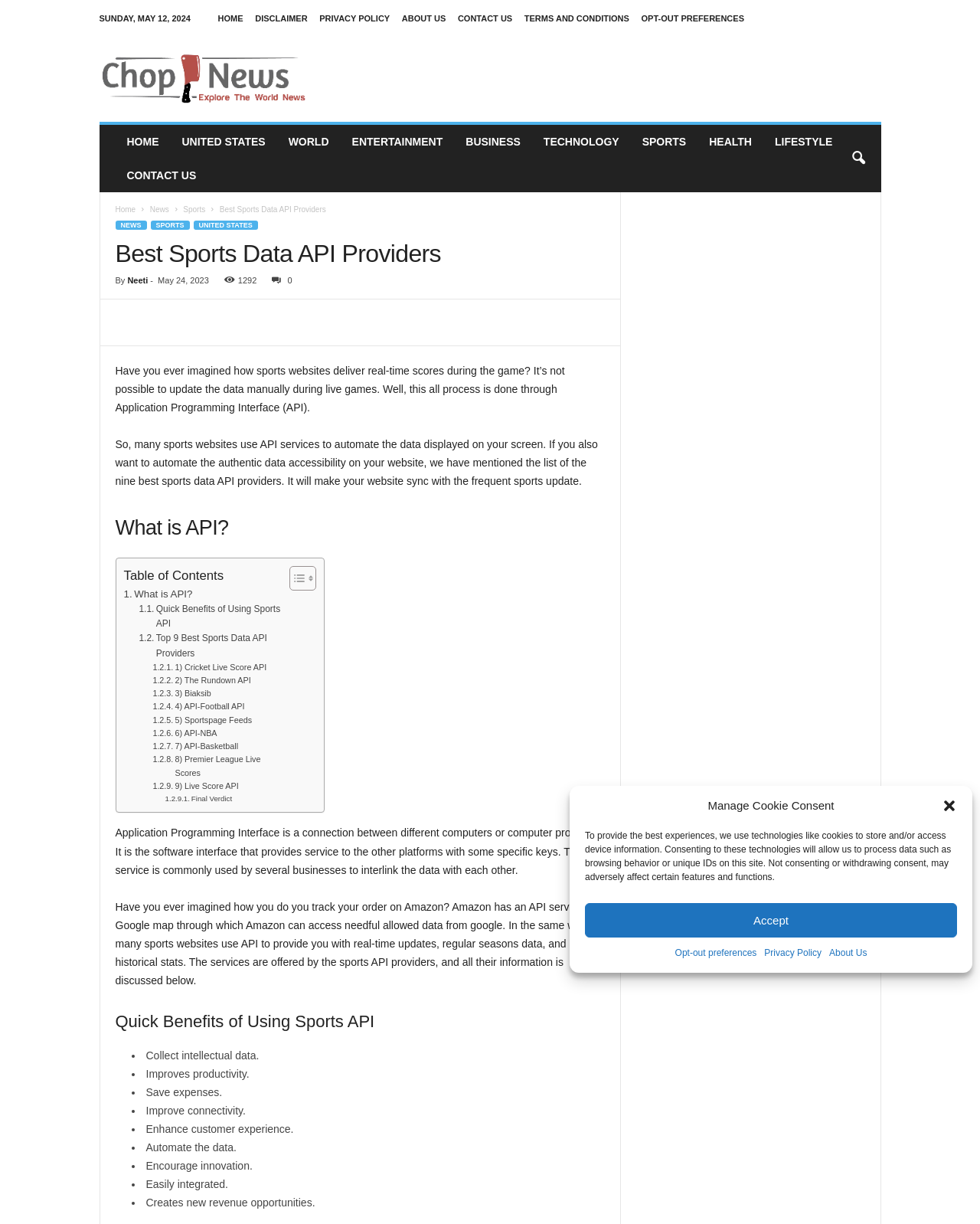Use one word or a short phrase to answer the question provided: 
How many sports data API providers are listed?

9